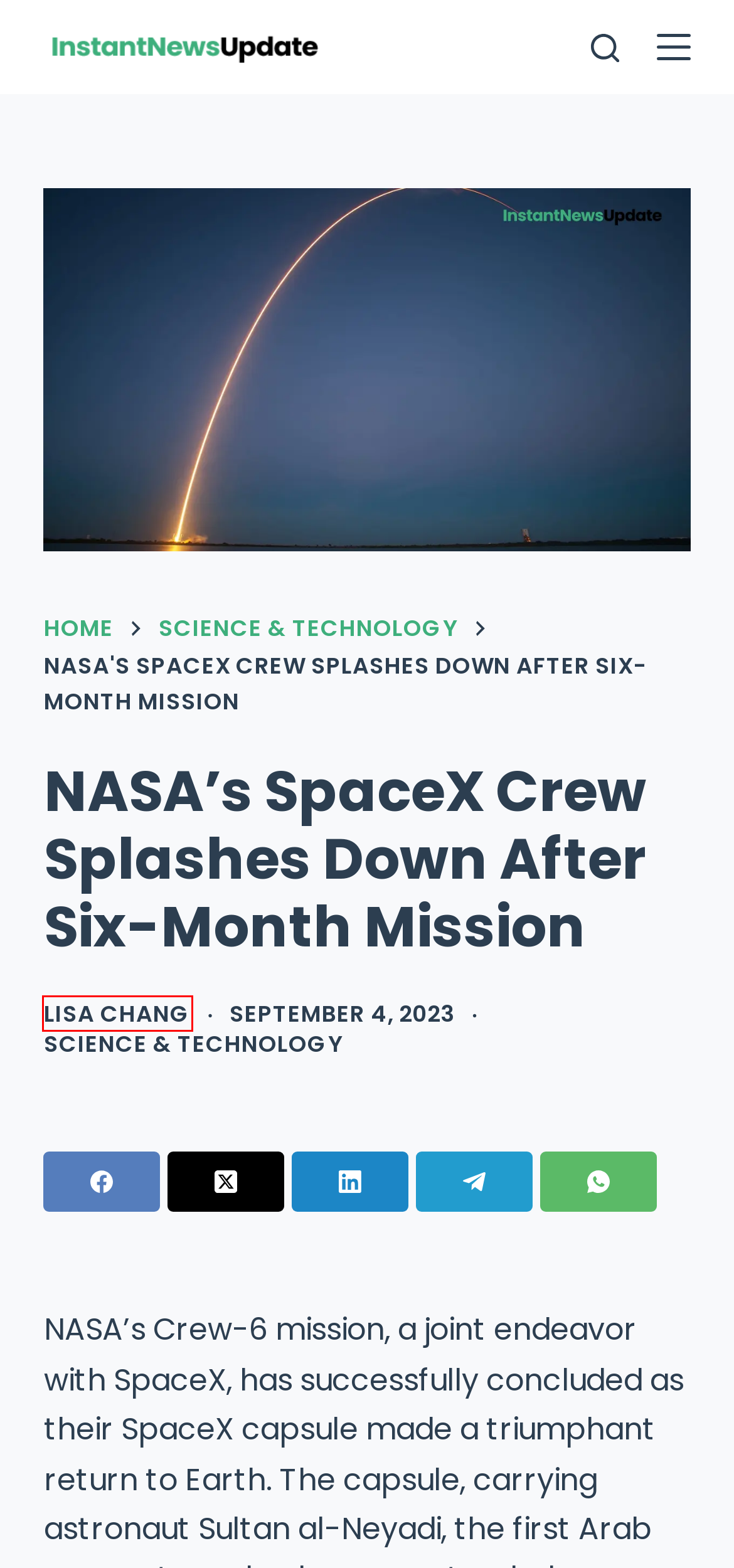Inspect the screenshot of a webpage with a red rectangle bounding box. Identify the webpage description that best corresponds to the new webpage after clicking the element inside the bounding box. Here are the candidates:
A. Scientists Create a Quick Test to Help Humans Discover Extraterrestrial Species - InstantNewsUpdate
B. BestAdvise4U.com News: Your Ultimate Guide to Trends & Tips - InstantNewsUpdate
C. India's Next Ambitious Space Mission: Exploring the Sun's Mysteries
D. Terms and Conditions - InstantNewsUpdate
E. The Ultimate Guide to Unblocked Games WTF - InstantNewsUpdate
F. Lisa Chang - InstantNewsUpdate
G. InstantNewsUpdate - Instant. Informed. Inspired.
H. Science & Technology - InstantNewsUpdate

F